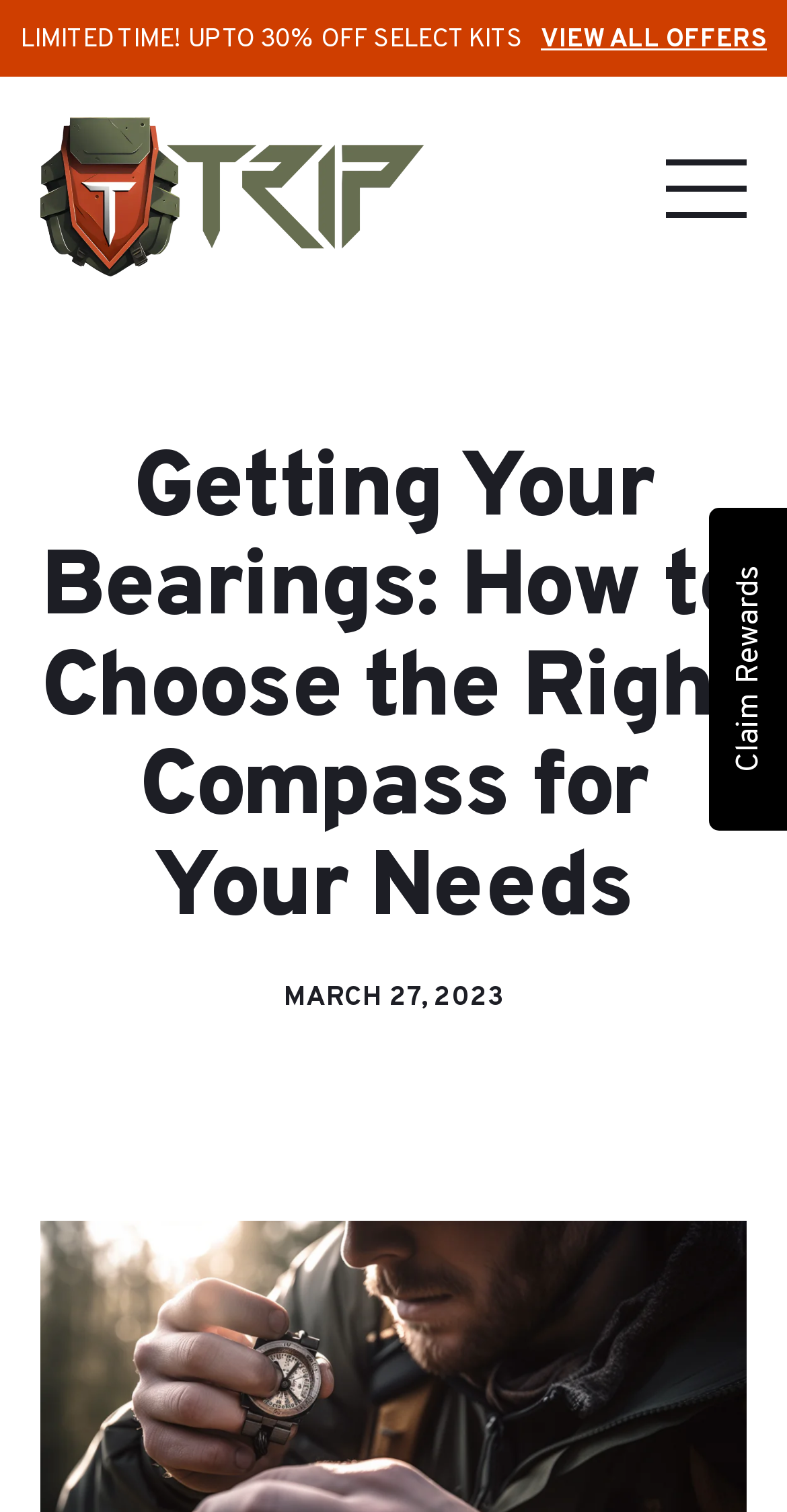Bounding box coordinates are specified in the format (top-left x, top-left y, bottom-right x, bottom-right y). All values are floating point numbers bounded between 0 and 1. Please provide the bounding box coordinate of the region this sentence describes: alt="TRIP | The Survival Outffiters"

[0.051, 0.176, 0.538, 0.204]